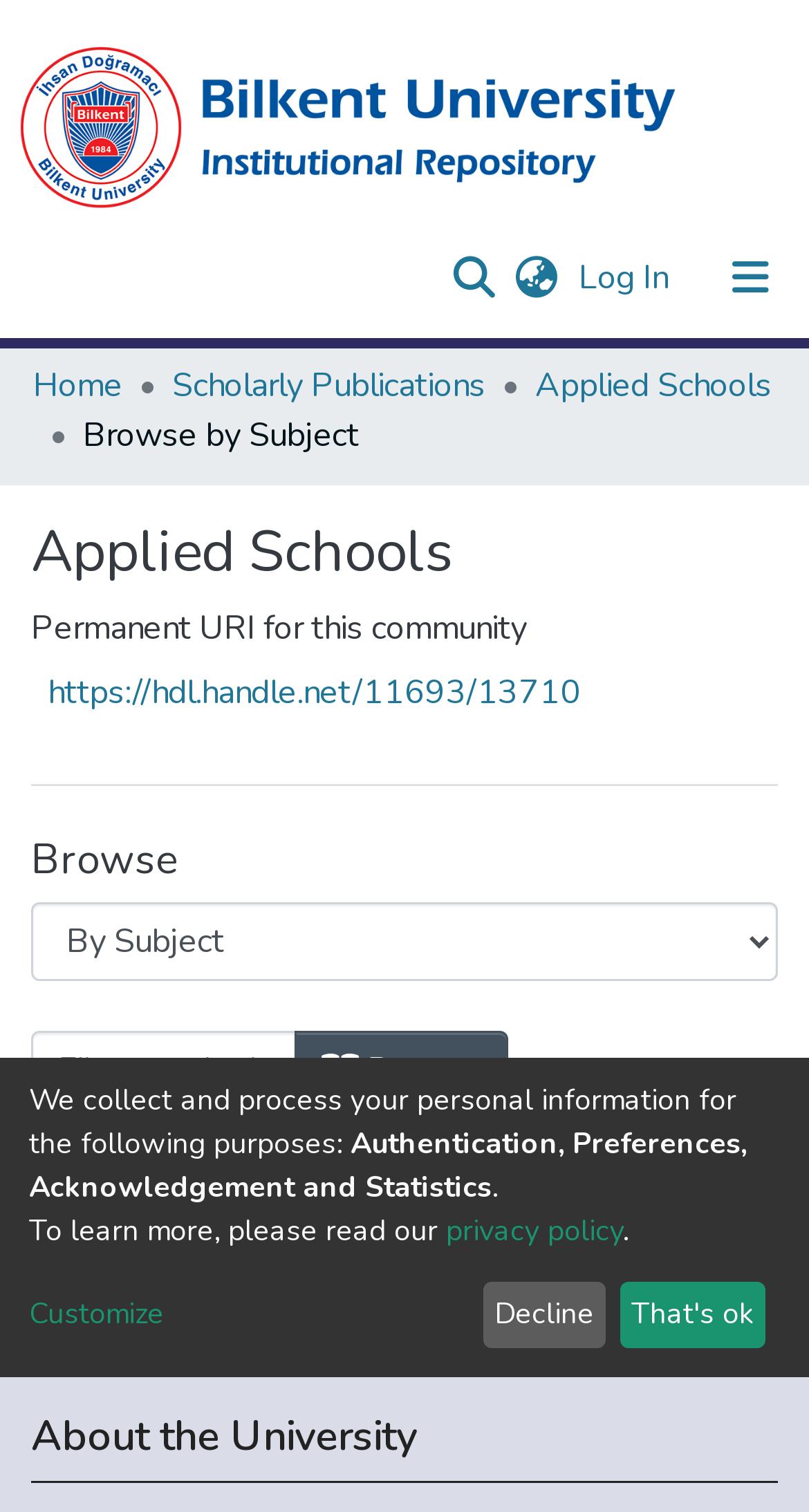Given the element description Decline, specify the bounding box coordinates of the corresponding UI element in the format (top-left x, top-left y, bottom-right x, bottom-right y). All values must be between 0 and 1.

[0.596, 0.847, 0.748, 0.892]